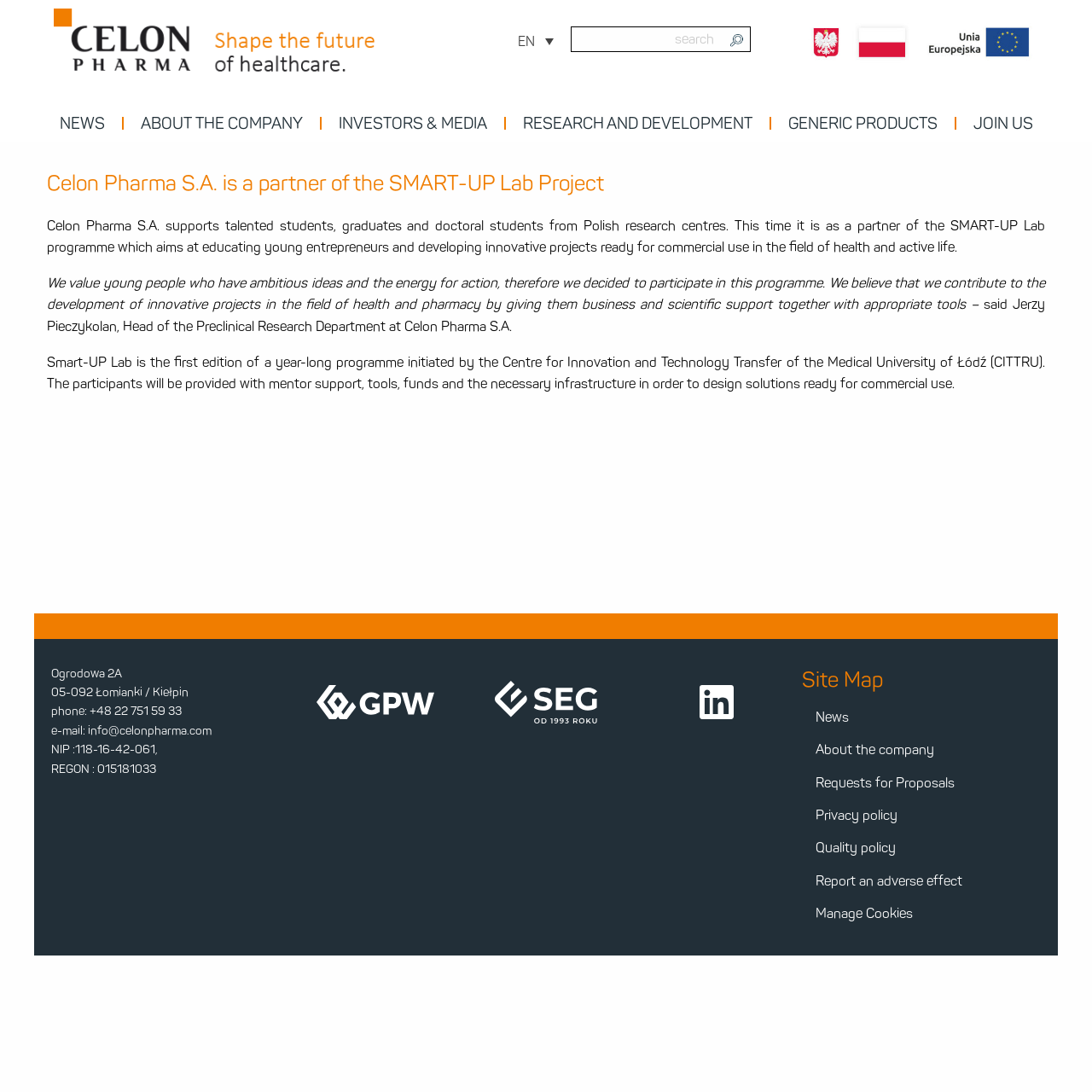Please indicate the bounding box coordinates for the clickable area to complete the following task: "Switch to English". The coordinates should be specified as four float numbers between 0 and 1, i.e., [left, top, right, bottom].

[0.47, 0.024, 0.515, 0.051]